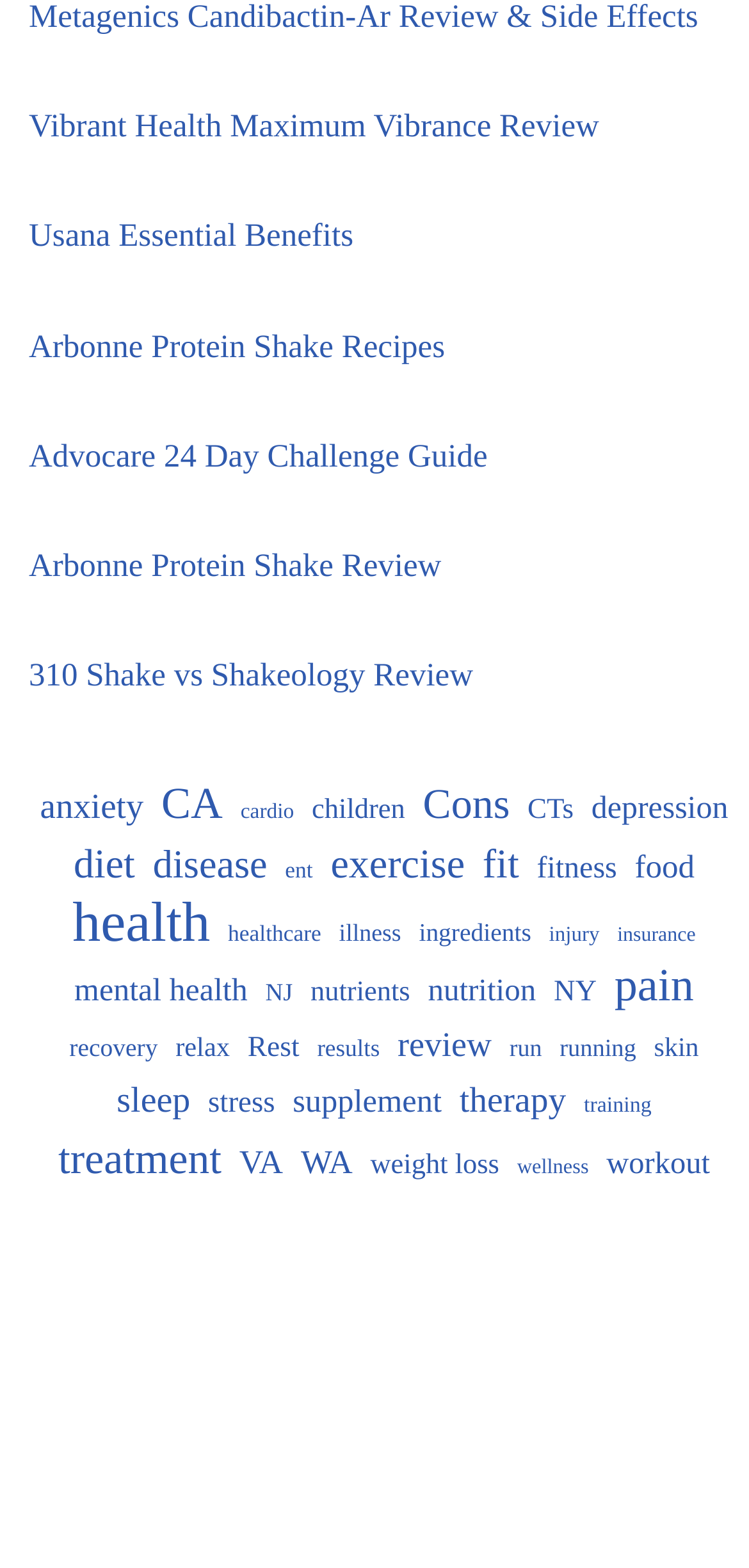Please determine the bounding box coordinates of the section I need to click to accomplish this instruction: "Explore the world in photos".

None